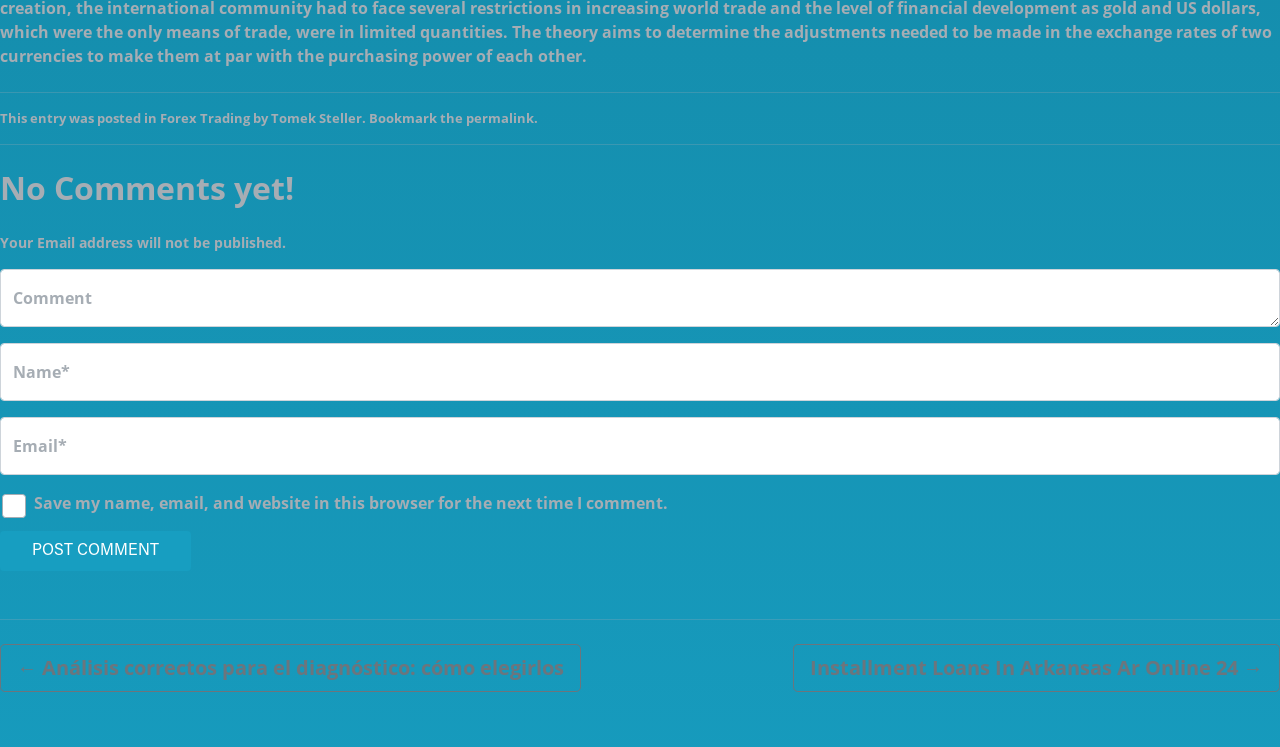Identify the bounding box of the HTML element described as: "permalink".

[0.364, 0.146, 0.417, 0.17]